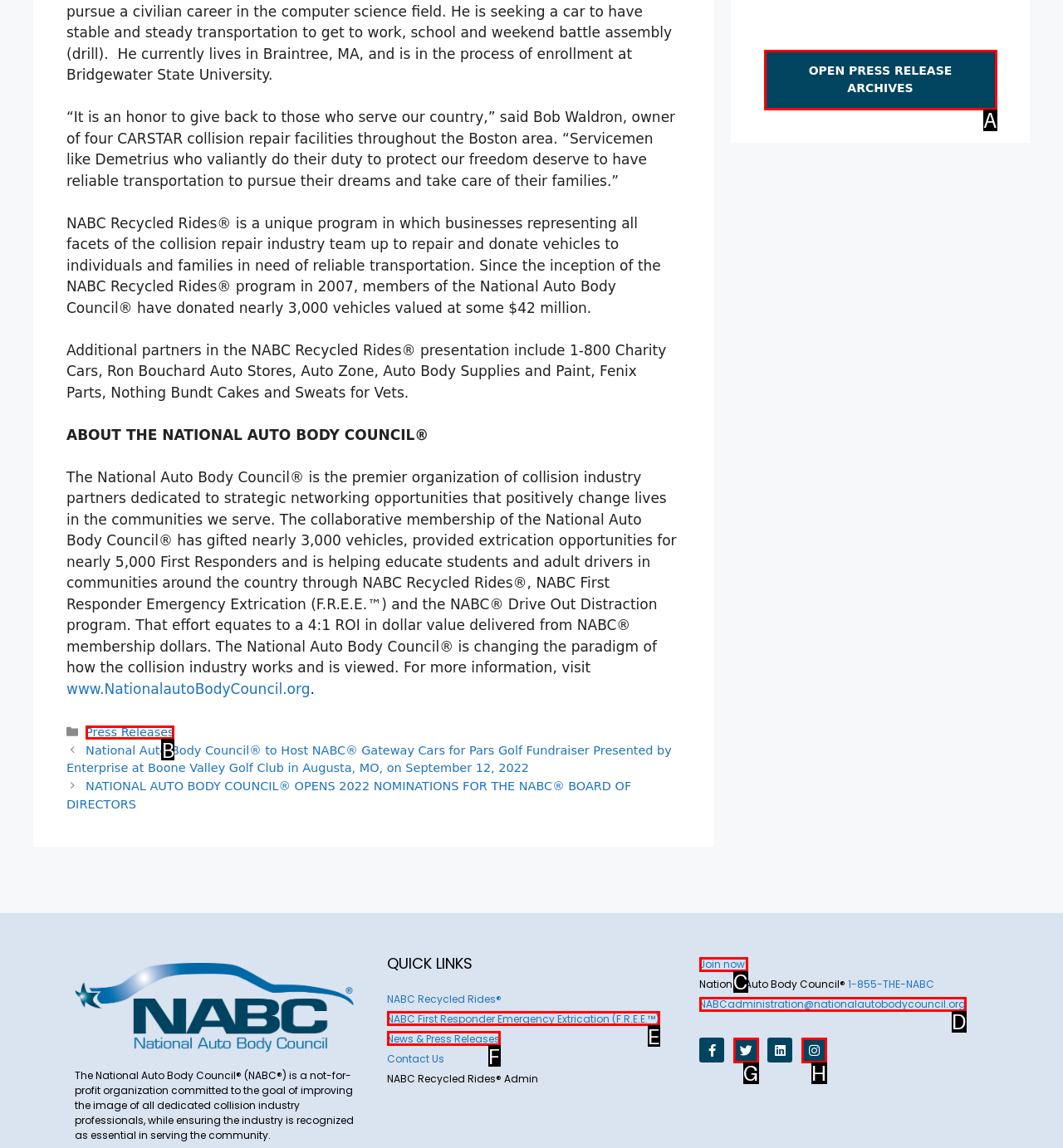Which option should I select to accomplish the task: Explore press releases? Respond with the corresponding letter from the given choices.

B